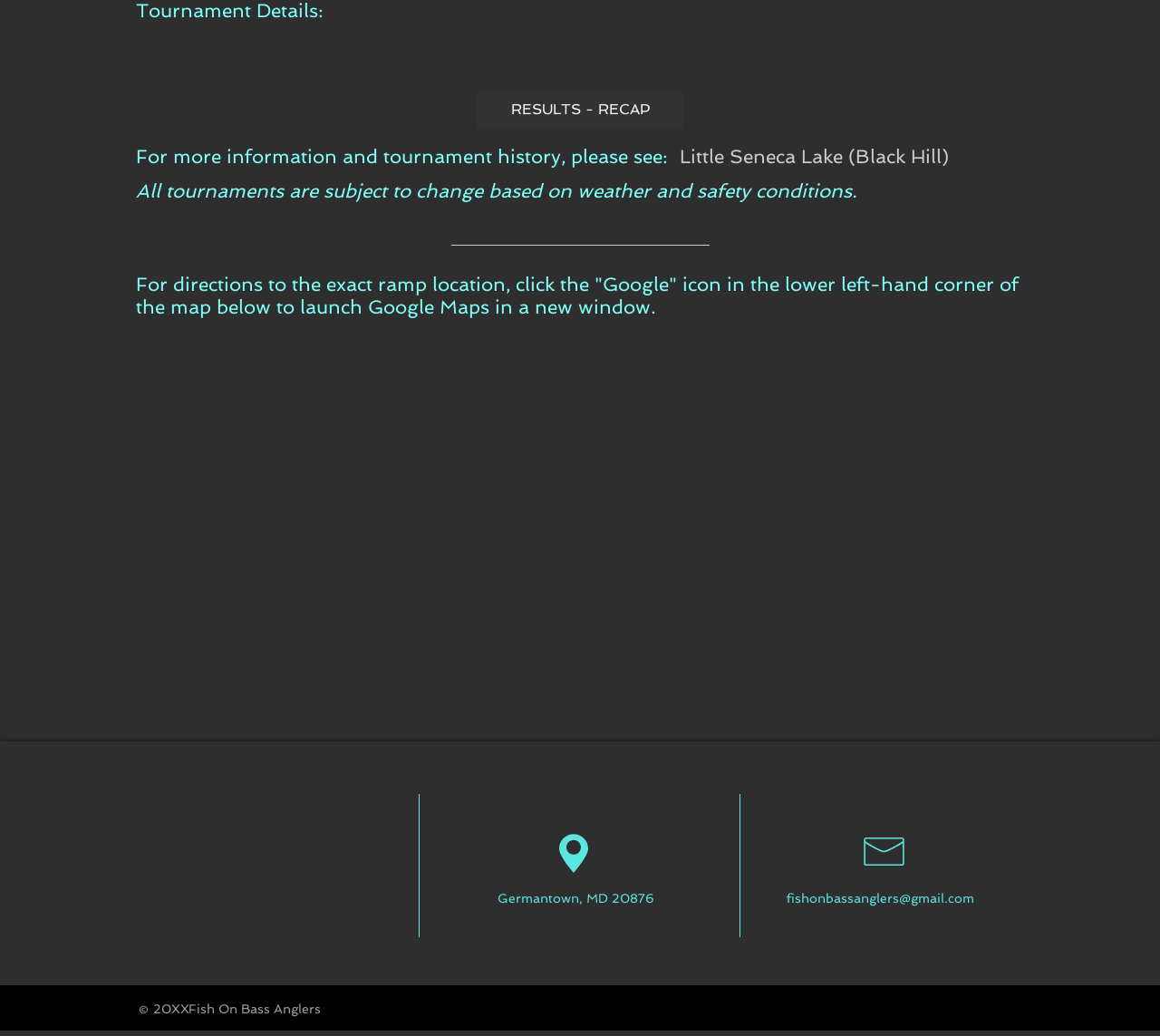Determine the bounding box coordinates for the HTML element mentioned in the following description: "Little Seneca Lake (Black Hill)". The coordinates should be a list of four floats ranging from 0 to 1, represented as [left, top, right, bottom].

[0.586, 0.134, 0.678, 0.169]